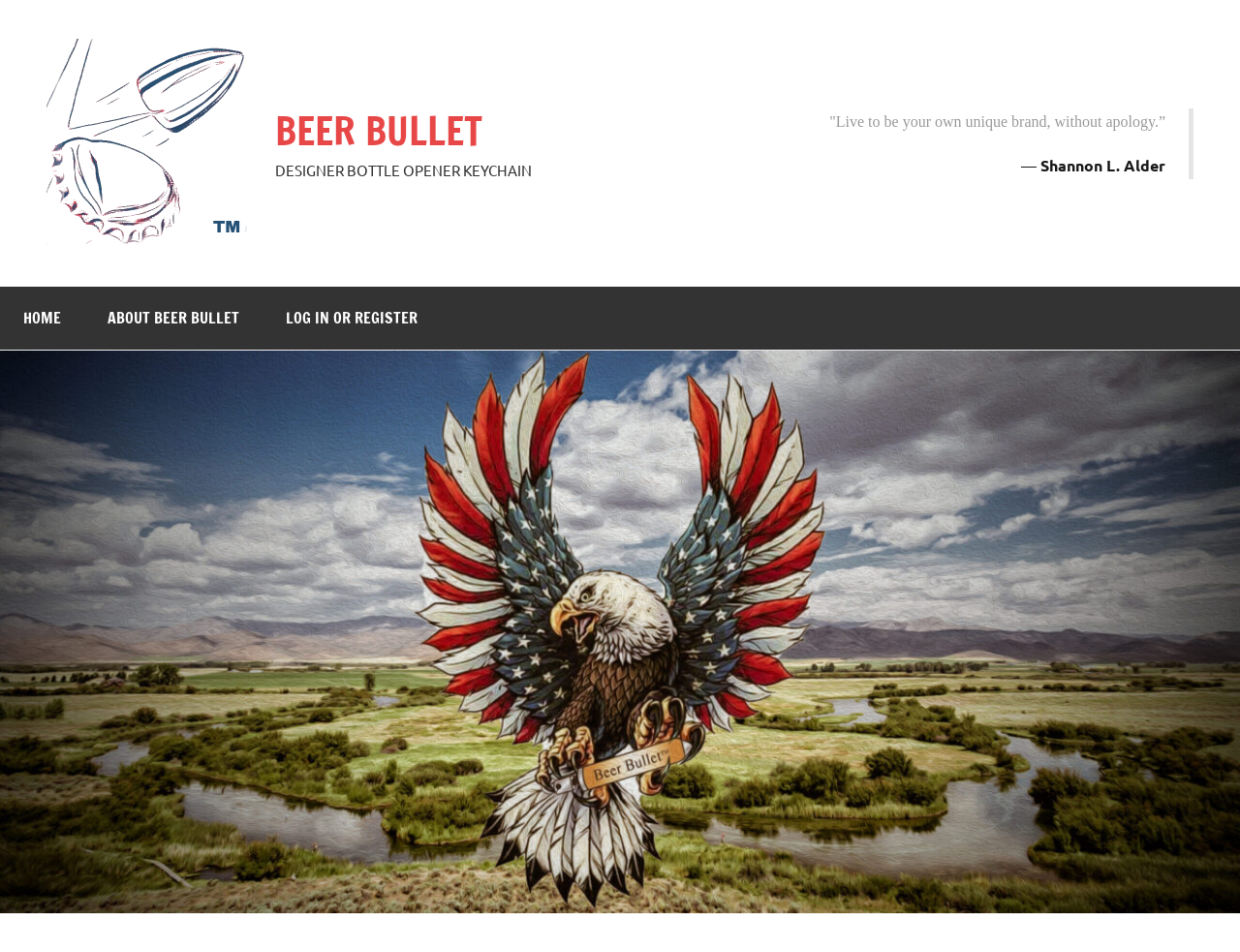Give a detailed account of the webpage's layout and content.

The webpage is about a product called "Beer Bullet Novelty Metal Bottle Opener Keychain". At the top-left corner, there is a link to "BEER BULLET BOTTLE OPENER" accompanied by an image of the same name. Below this link, there is another link to "BEER BULLET" followed by a static text describing the product as a "DESIGNER BOTTLE OPENER KEYCHAIN".

To the right of these elements, there is a blockquote containing a quote "Live to be your own unique brand, without apology.” attributed to Shannon L. Alder. This blockquote takes up a significant portion of the right side of the page.

At the top of the page, there is a navigation menu labeled "Primary Menu" with three links: "HOME", "ABOUT BEER BULLET", and "LOG IN OR REGISTER". This menu is positioned at the top-center of the page.

The background of the page features a large image of "BEER BULLET" that spans the entire width of the page, from the top to the bottom.